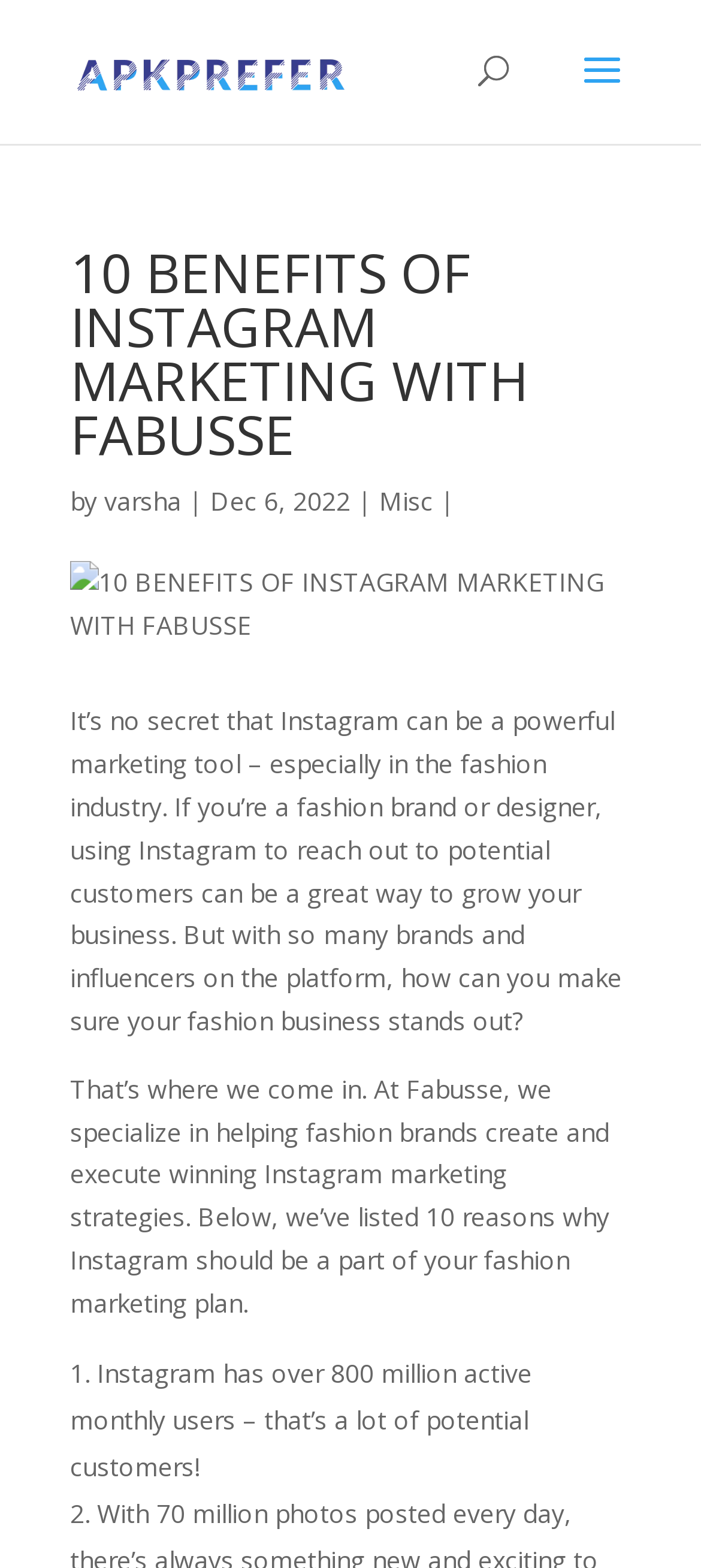What is the main focus of Fabusse?
Please give a well-detailed answer to the question.

According to the text, Fabusse specializes in helping fashion brands create and execute winning Instagram marketing strategies.